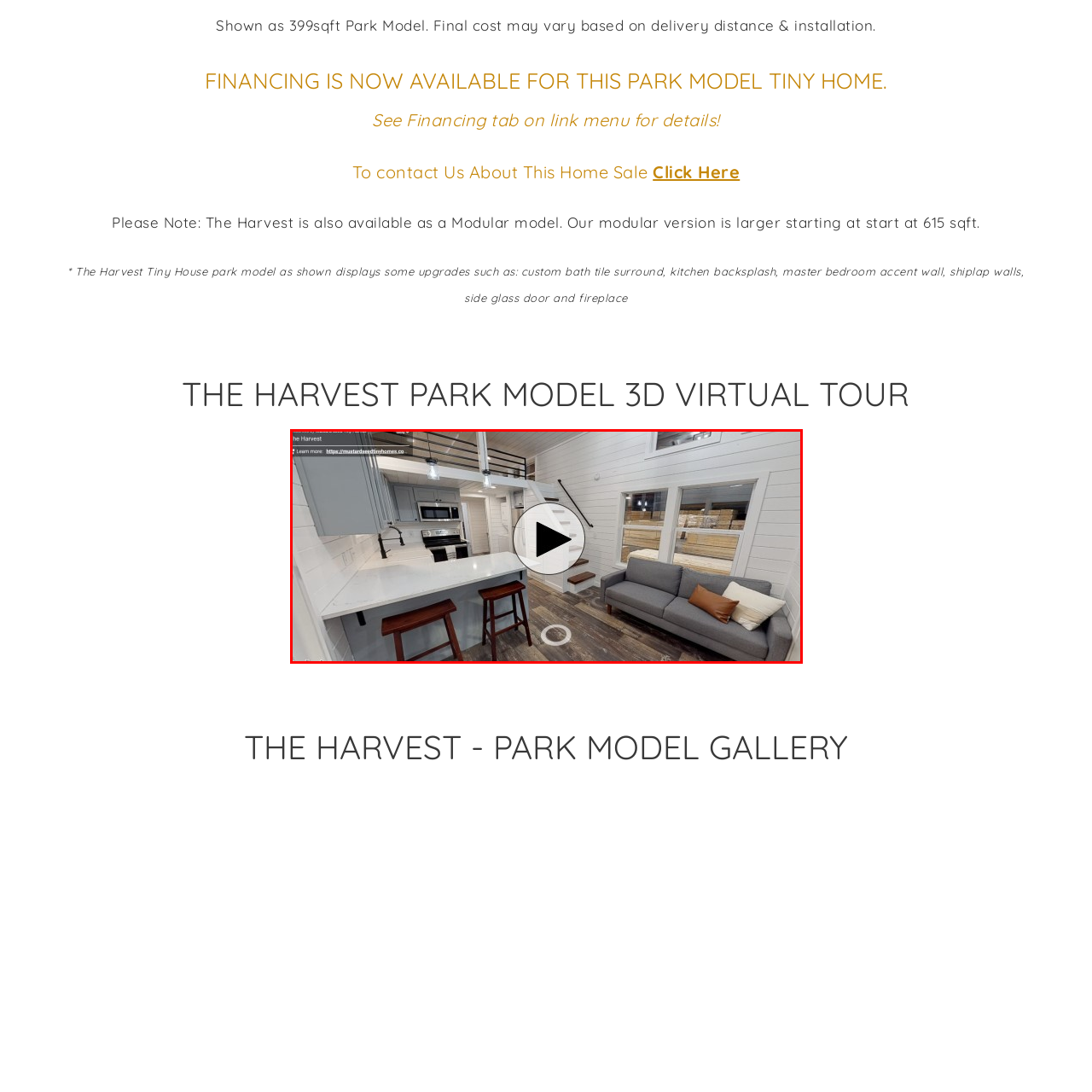Identify the content inside the red box and answer the question using a brief word or phrase: What color is the couch in the living area?

Gray